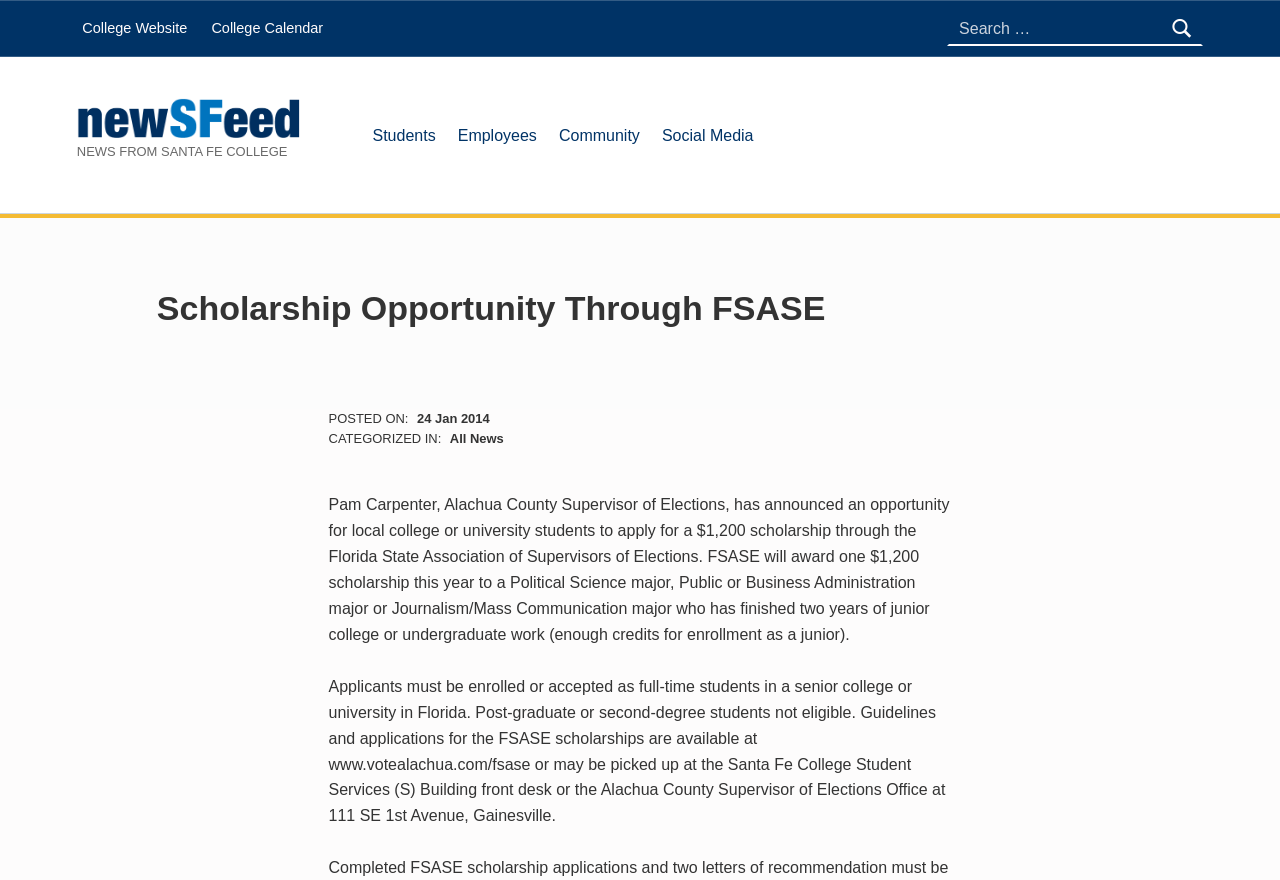Please identify the coordinates of the bounding box for the clickable region that will accomplish this instruction: "Search for something".

[0.74, 0.005, 0.94, 0.06]